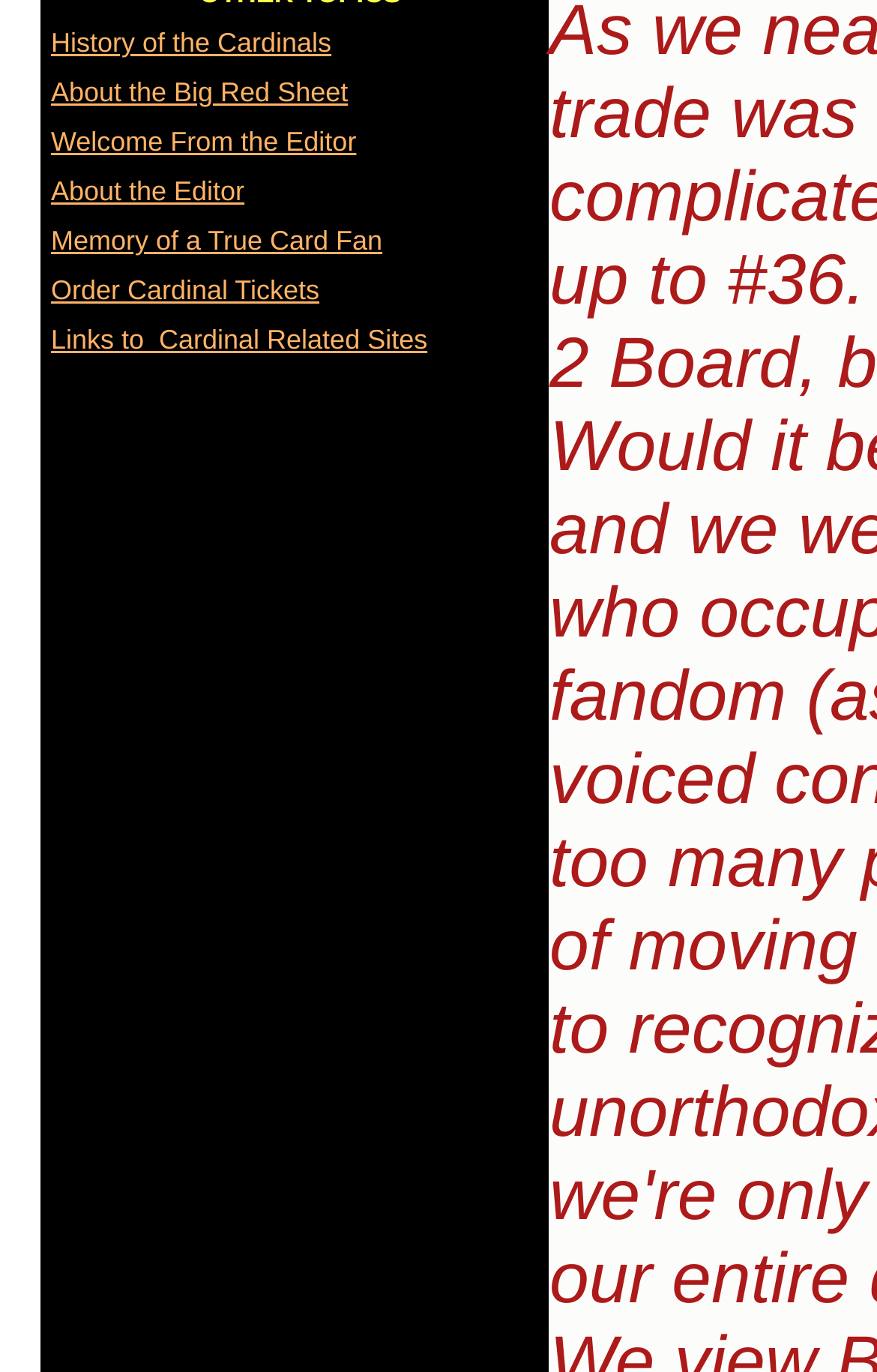Using the element description provided, determine the bounding box coordinates in the format (top-left x, top-left y, bottom-right x, bottom-right y). Ensure that all values are floating point numbers between 0 and 1. Element description: Welcome From the Editor

[0.058, 0.092, 0.406, 0.115]